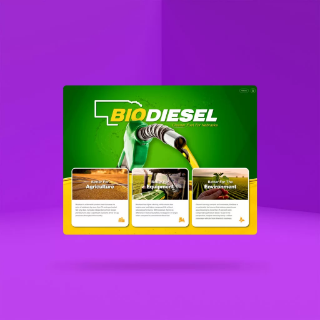Offer a thorough description of the image.

The image showcases a vibrant web design project focused on biodiesel, highlighted prominently with the title "BIO DIESEL." The background features a bold green color that symbolizes eco-friendliness and sustainability, emphasizing the theme of renewable energy sourced from agricultural materials. Central to the design is an image of a fuel pump with a nozzle, indicating the connection to biofuels.

Beneath the title, three labeled sections—"Agriculture," "Equipment," and "Environment"—are displayed, each with matching icons that visually represent their respective themes. This layout effectively communicates the sustainable practices and technological advancements inherent to the biodiesel industry. The overall design exemplifies a modern and engaging approach suitable for attracting clients interested in environmentally conscious energy solutions, all while maintaining a professional appeal.